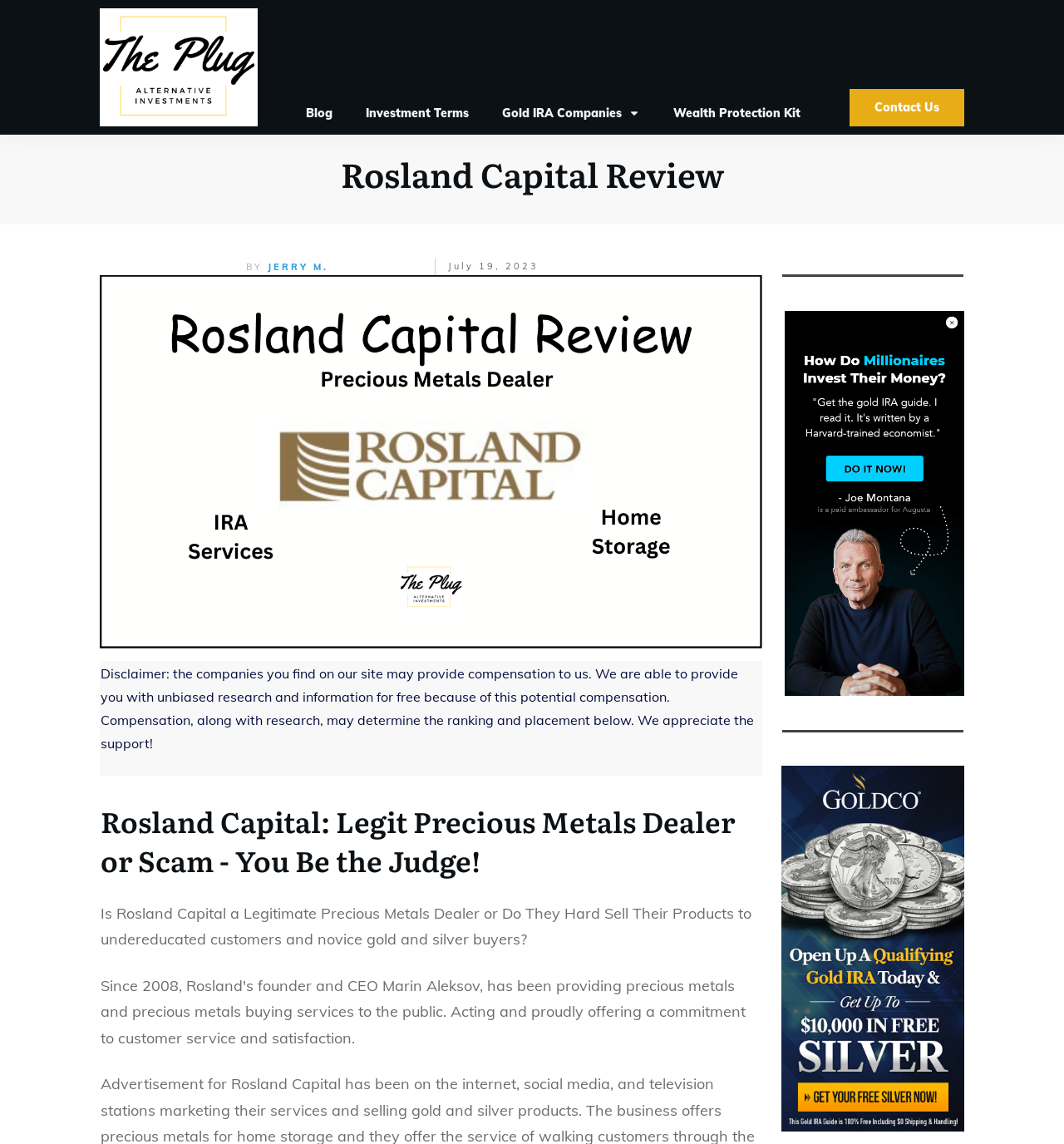Explain in detail what you observe on this webpage.

This webpage is a review of Rosland Capital, a precious metals dealer, with a focus on gold and silver investments. At the top, there is a horizontal row of links, including "the plug alternative investment gold and silver", "Blog", "Investment Terms", "Gold IRA Companies", and "Wealth Protection Kit". 

Below this row, there is a heading "Rosland Capital Review" followed by a link with the same text. To the right of this link, there is a byline "BY JERRY M." with the date "July 19, 2023". 

Further down, there is a large link "Rosland Capital Review - Gold and Silver Dealer" with an accompanying image. This link takes up most of the width of the page. 

Below this link, there is a disclaimer text explaining how the website generates revenue through compensation from the companies listed. 

The main content of the page starts with a heading "Rosland Capital: Legit Precious Metals Dealer or Scam - You Be the Judge!" followed by a paragraph of text asking if Rosland Capital is a legitimate dealer or if they hard sell their products to undereducated customers. 

There are two horizontal separators below this paragraph, with a link and an image in between them. The link is to a promotion for free silver from Goldco for qualifying new accounts, accompanied by an image.